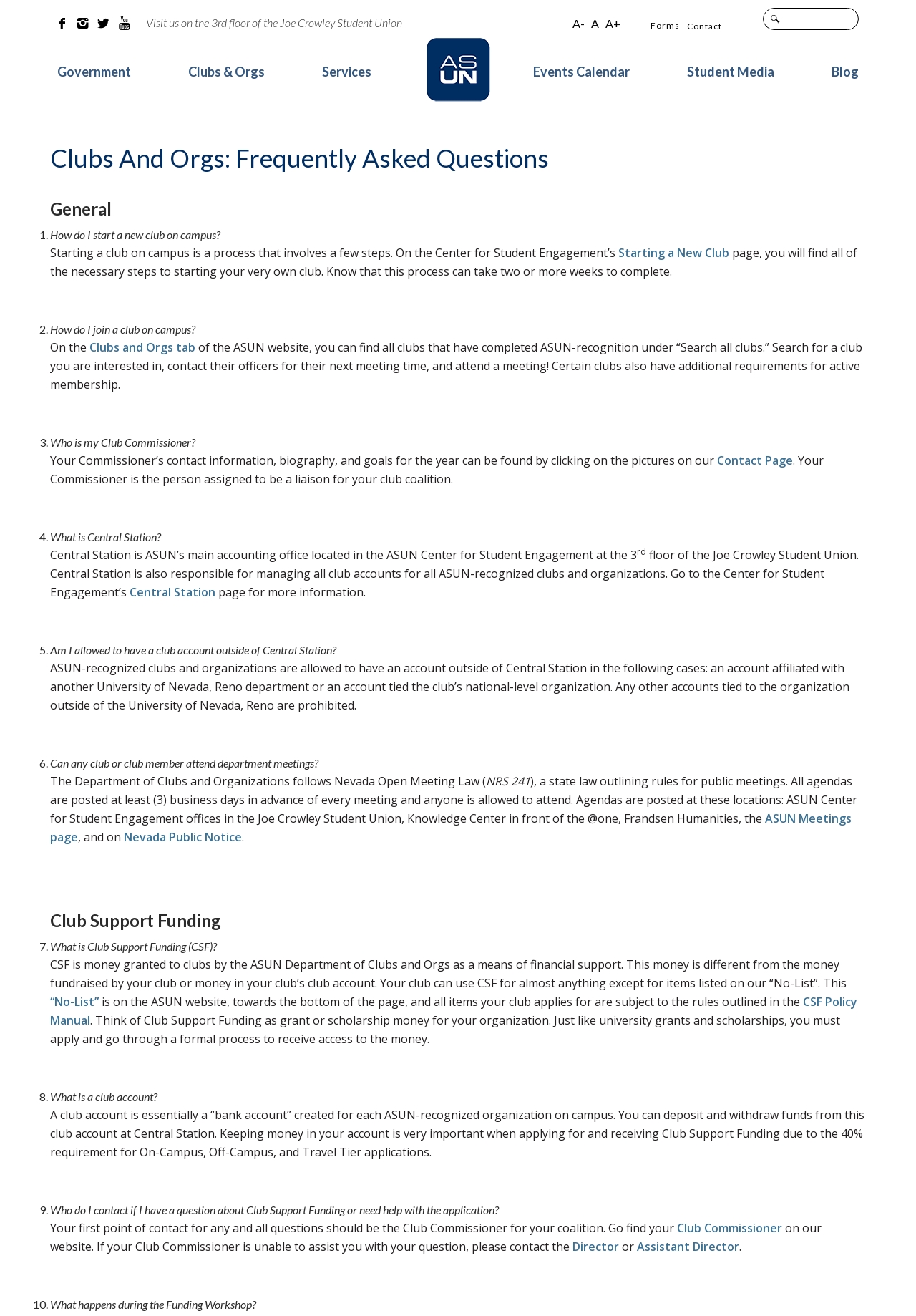Pinpoint the bounding box coordinates of the element that must be clicked to accomplish the following instruction: "Leave a comment". The coordinates should be in the format of four float numbers between 0 and 1, i.e., [left, top, right, bottom].

None